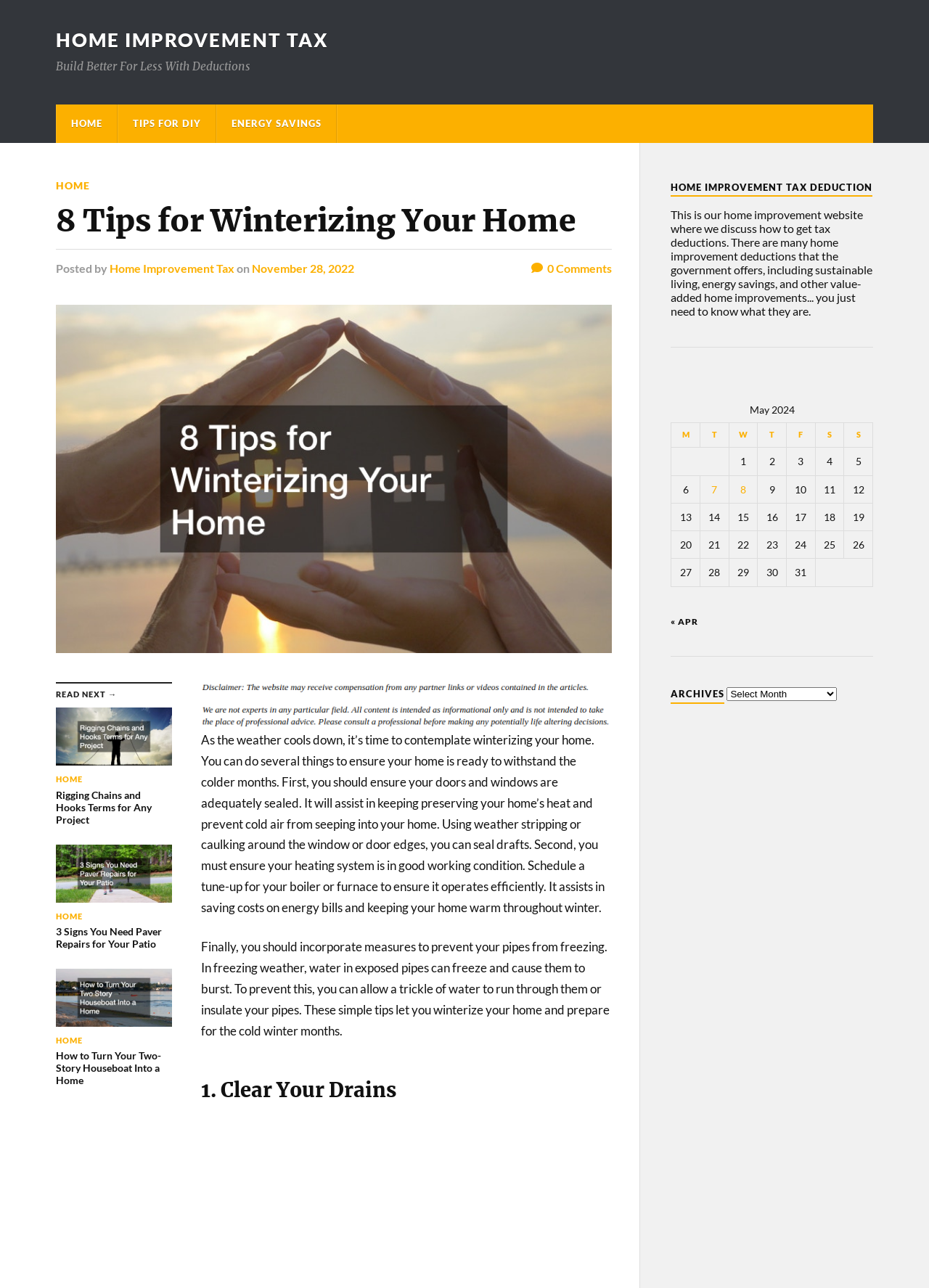What is the purpose of sealing drafts around doors and windows?
Please answer using one word or phrase, based on the screenshot.

To keep heat in and cold air out